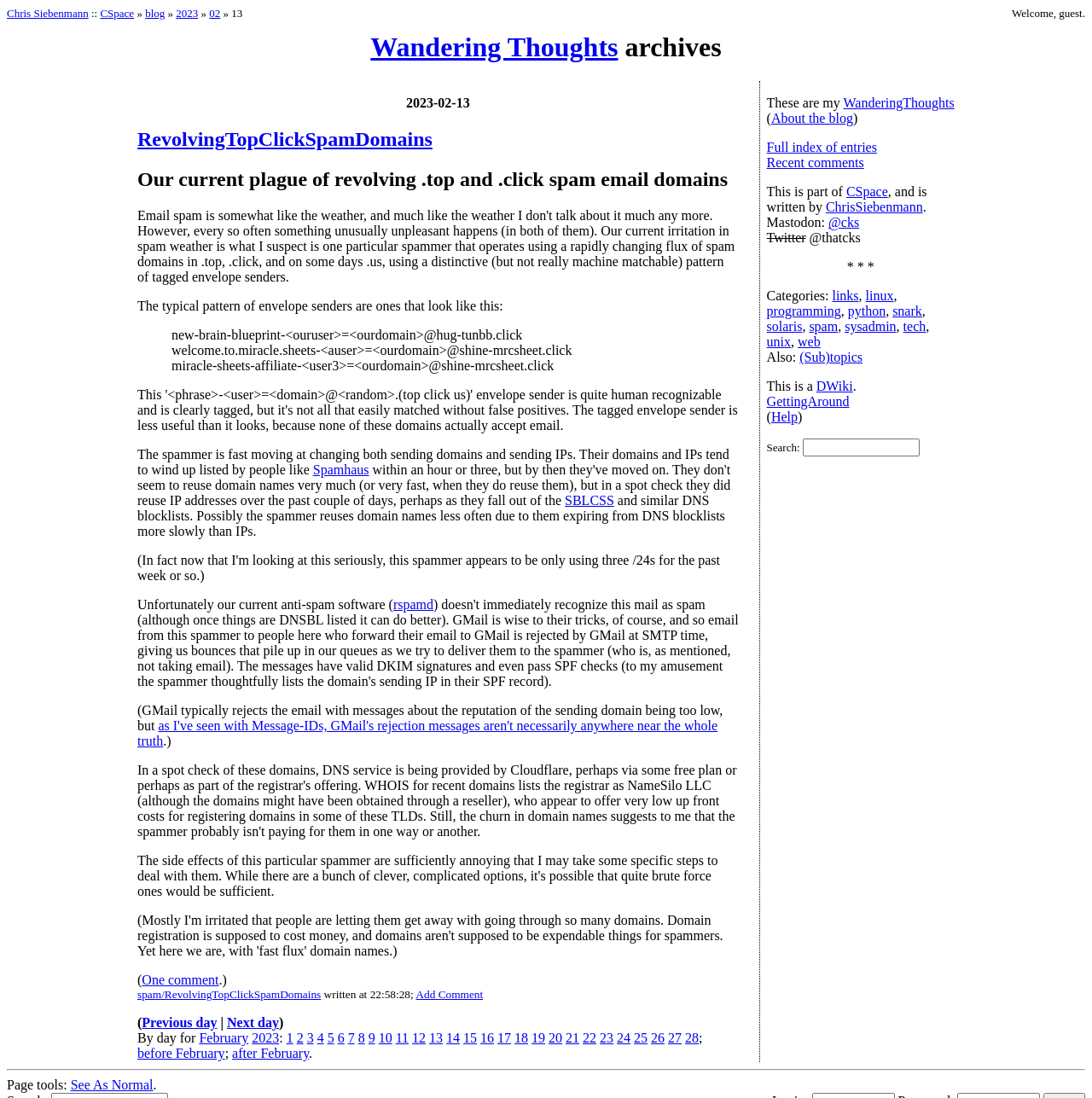Use a single word or phrase to answer this question: 
What is the date of the blog post?

2023-02-13